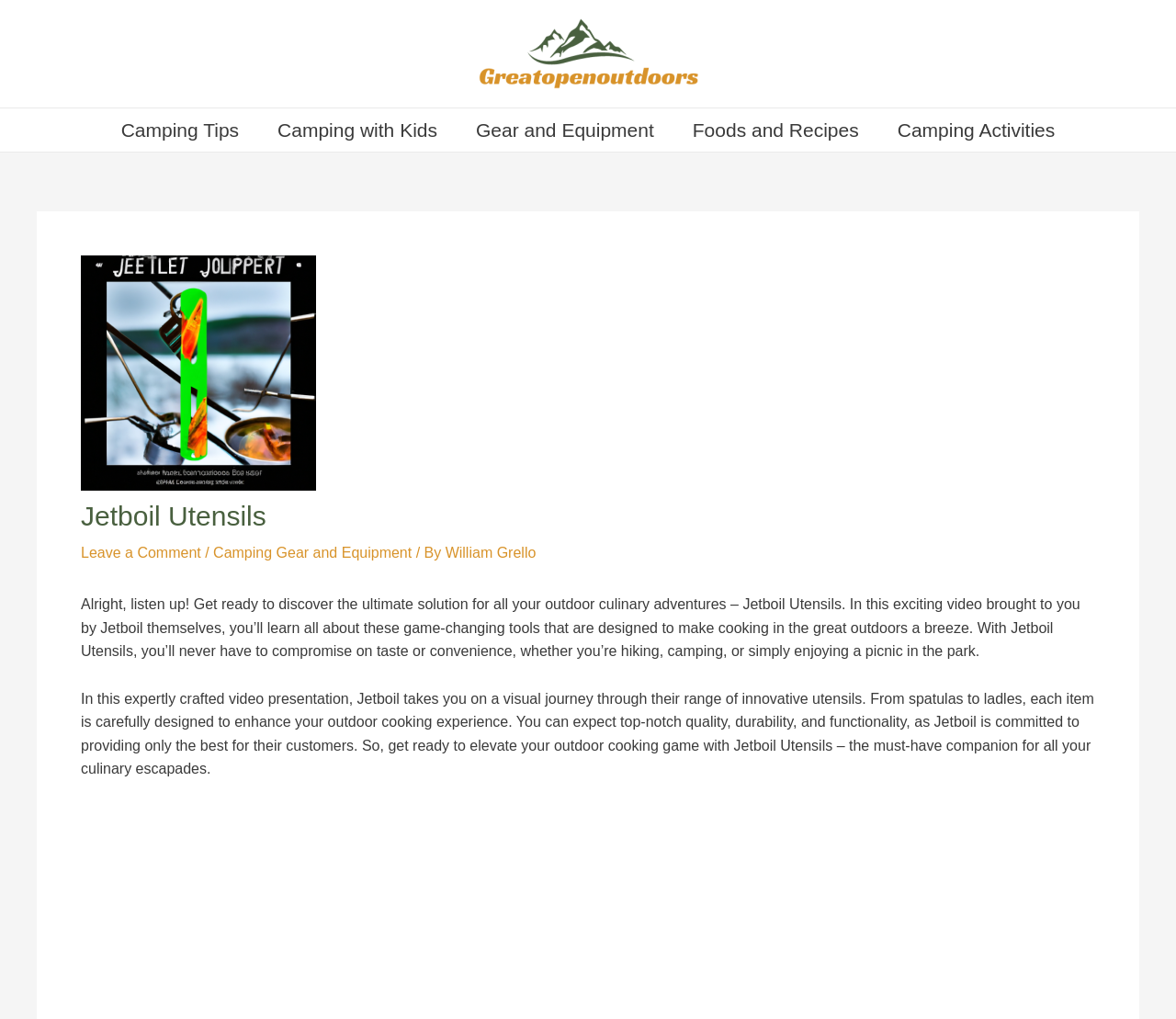Please identify the bounding box coordinates of the area that needs to be clicked to follow this instruction: "Go to 'Solutions'".

None